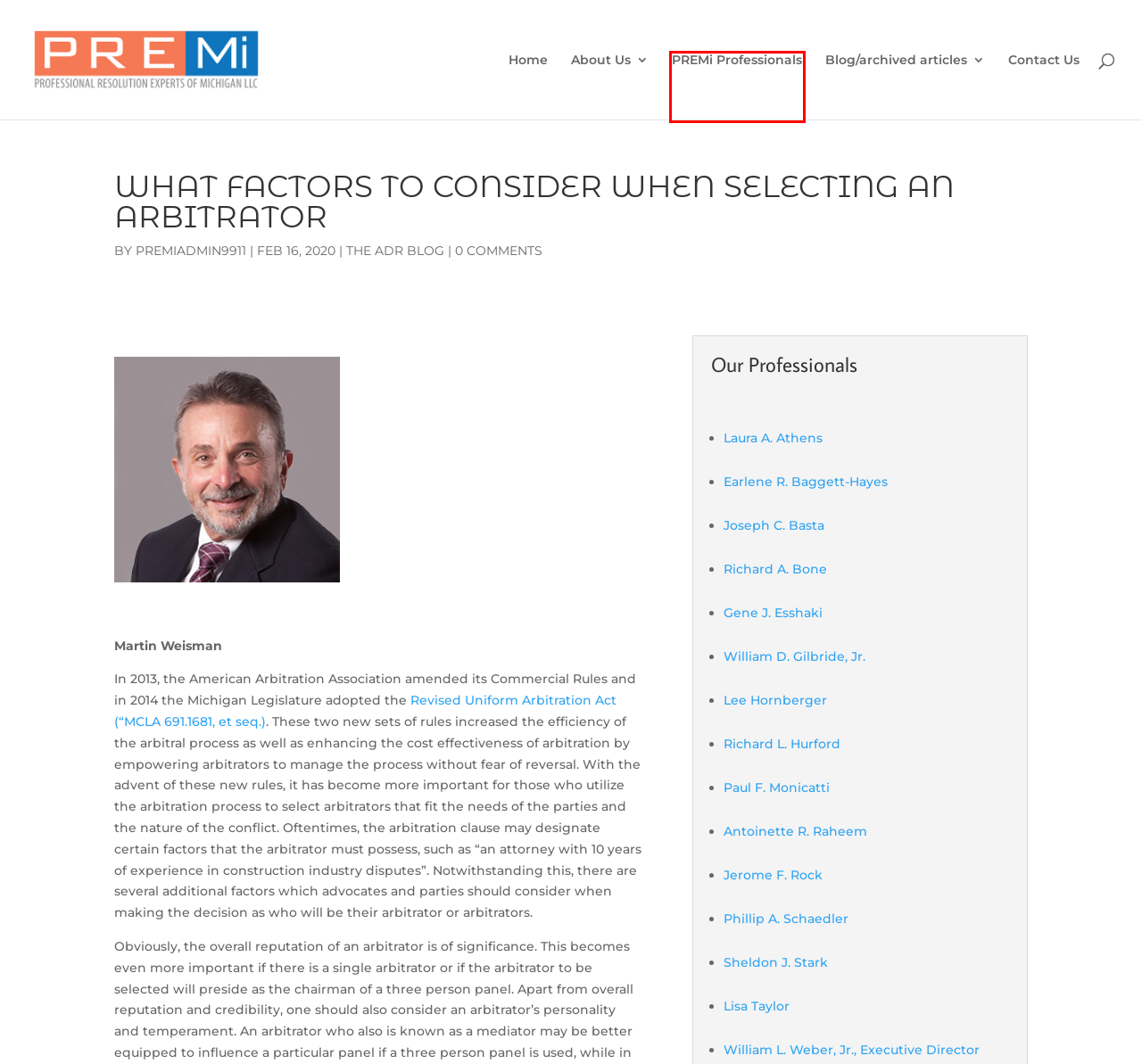You have received a screenshot of a webpage with a red bounding box indicating a UI element. Please determine the most fitting webpage description that matches the new webpage after clicking on the indicated element. The choices are:
A. Contact Us | Premiadr.com
B. Lee Hornberger | Premiadr.com
C. Sheldon J. Stark | Premiadr.com
D. PremiAdmin9911, Author at Premiadr.com
E. Richard A. Bone | Premiadr.com
F. PREMi Professionals | Premiadr.com
G. Gene J. Esshaki | Premiadr.com
H. Joseph C. Basta | Premiadr.com

F